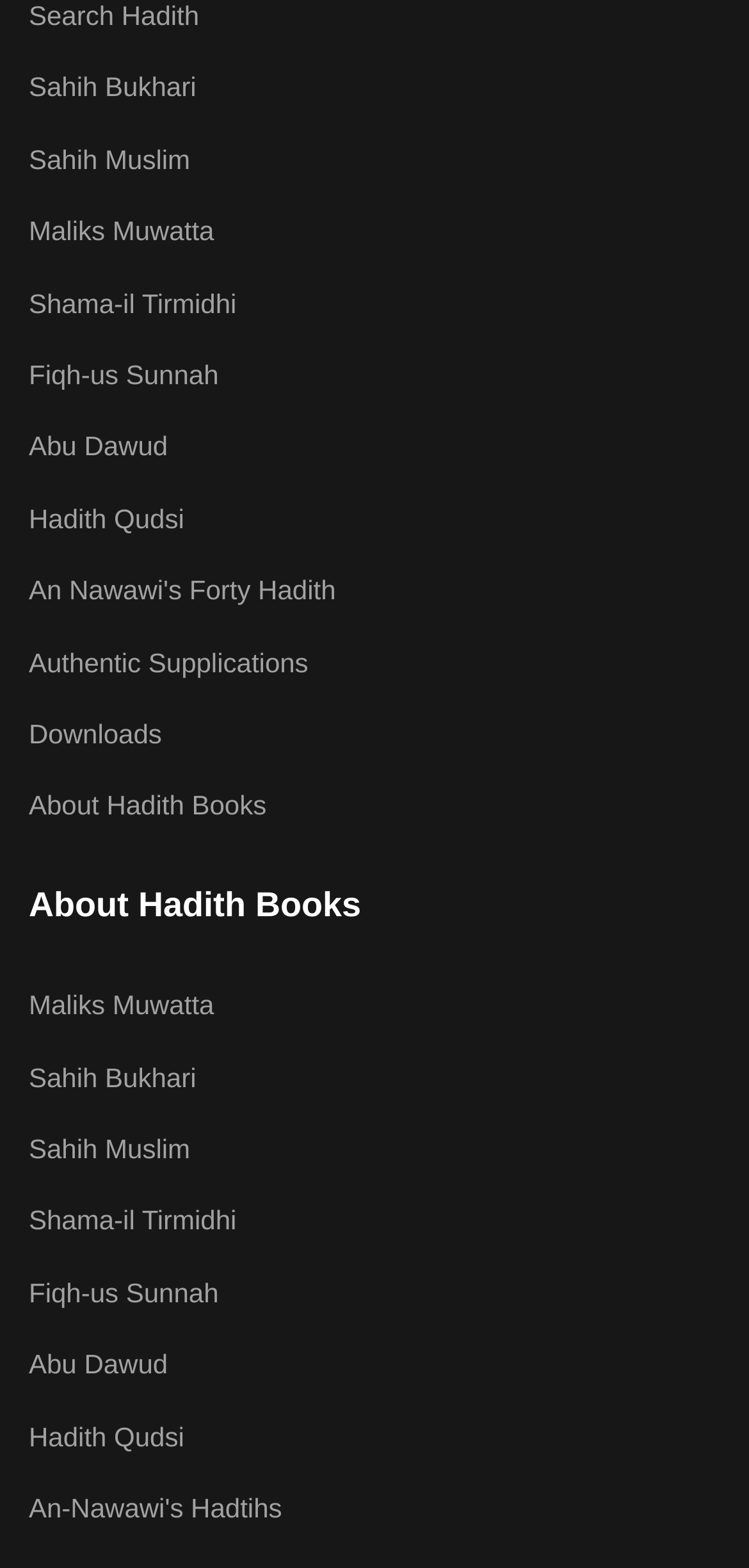Using a single word or phrase, answer the following question: 
How many times is 'Maliks Muwatta' listed?

2